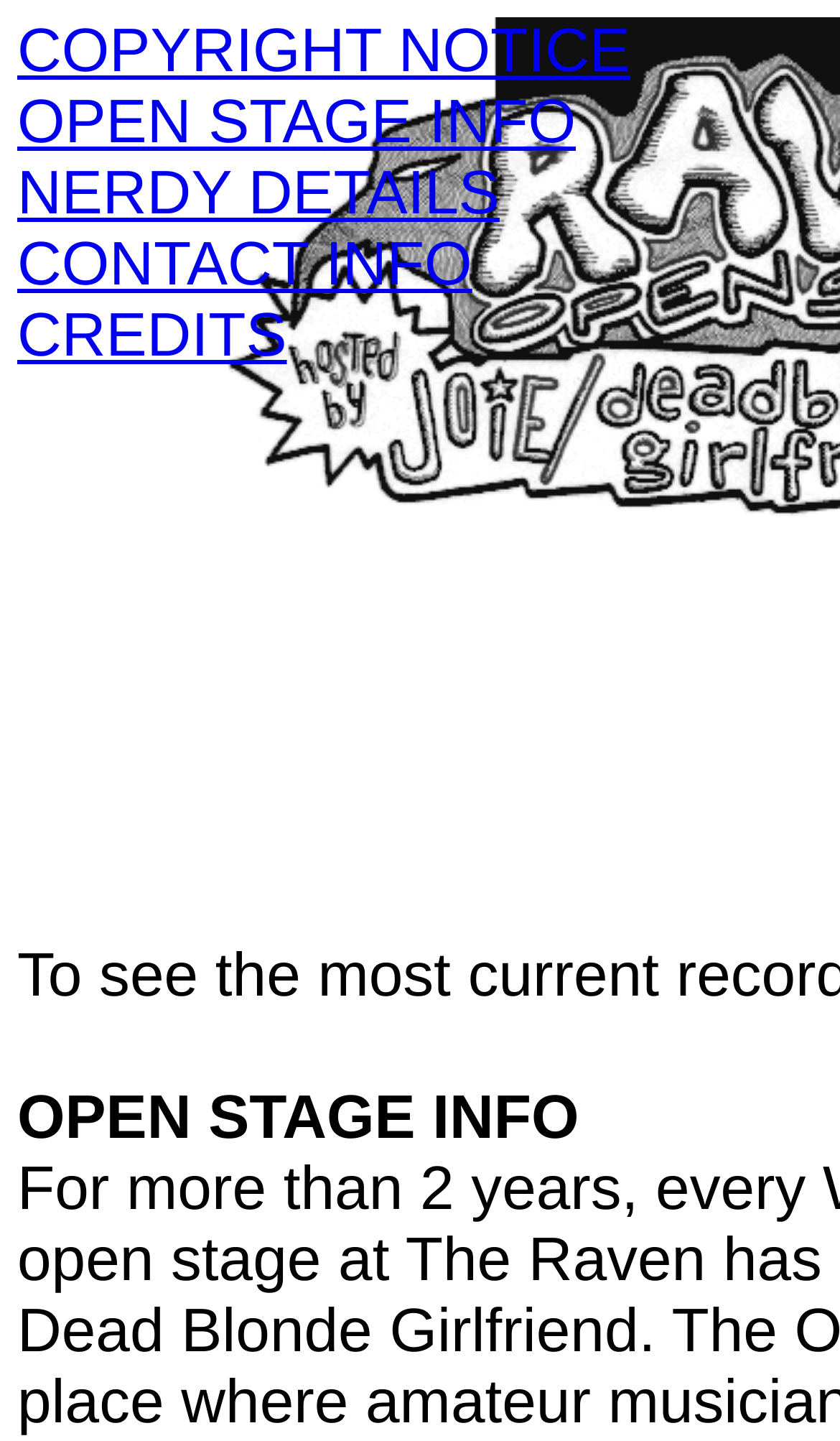Locate the bounding box of the UI element described in the following text: "CONTACT INFO".

[0.021, 0.16, 0.562, 0.208]